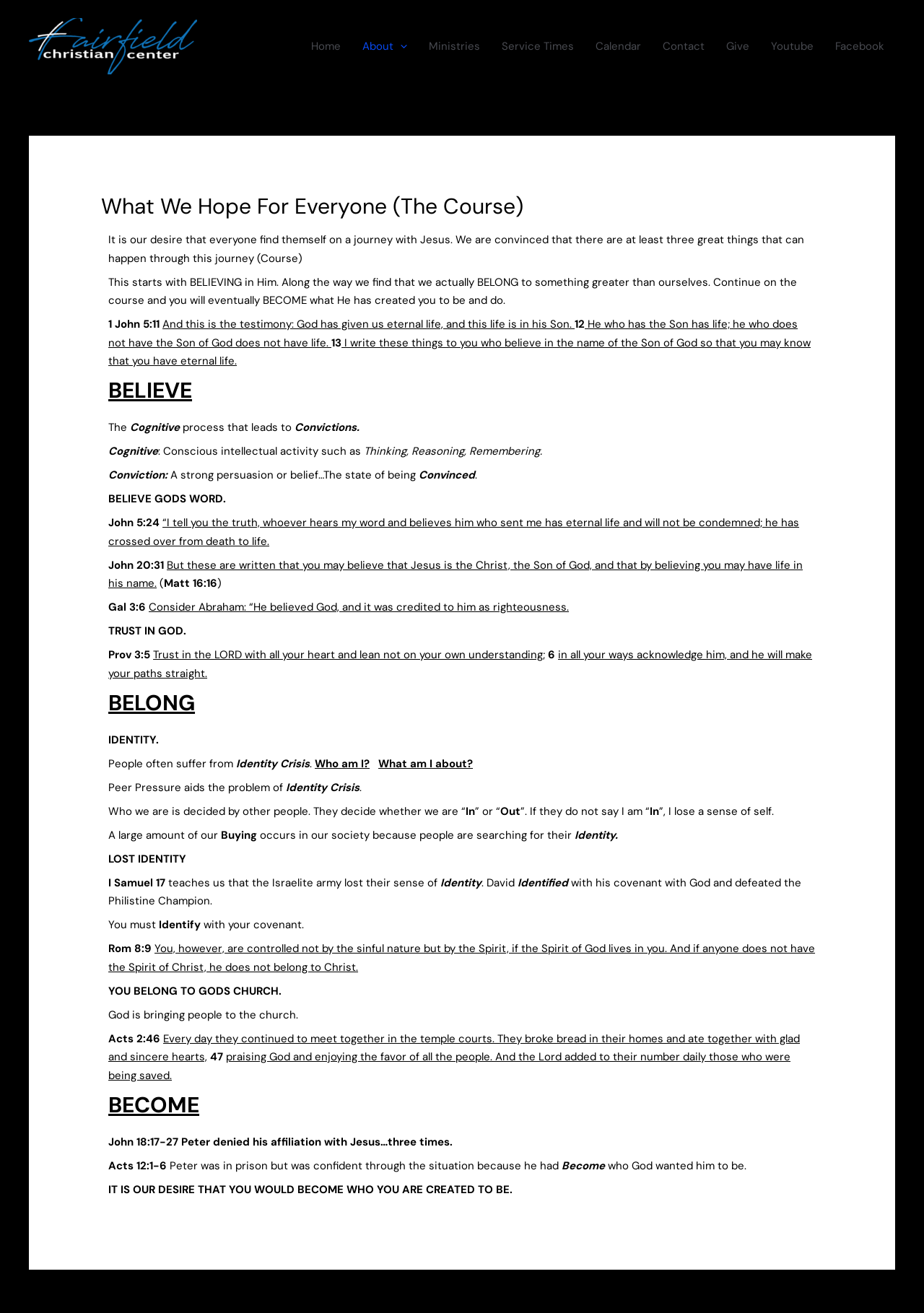Provide the bounding box coordinates for the UI element that is described as: "parent_node: About aria-label="Menu Toggle"".

[0.426, 0.027, 0.441, 0.043]